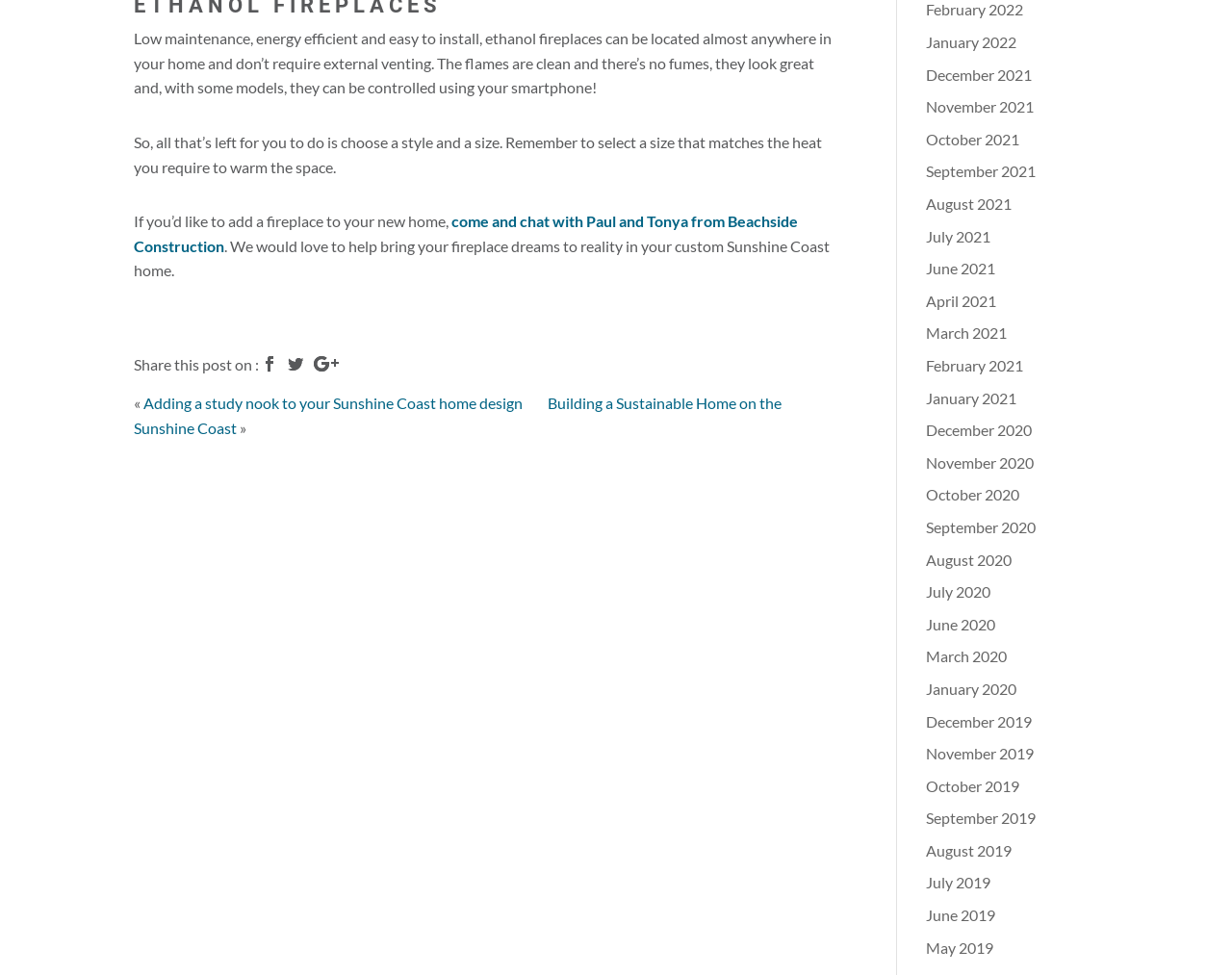Extract the bounding box coordinates for the described element: "December 2020". The coordinates should be represented as four float numbers between 0 and 1: [left, top, right, bottom].

[0.751, 0.432, 0.837, 0.45]